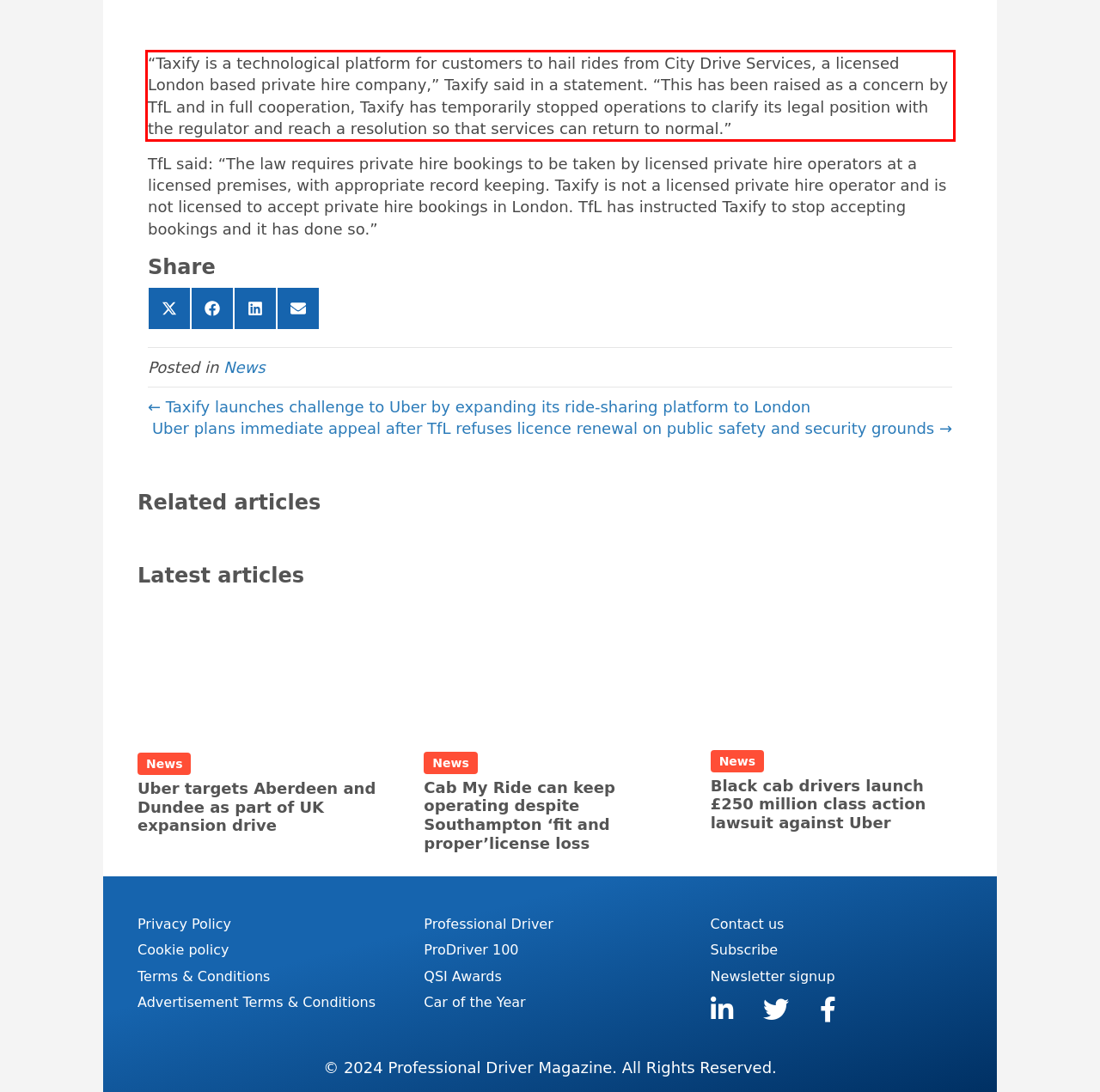There is a UI element on the webpage screenshot marked by a red bounding box. Extract and generate the text content from within this red box.

“Taxify is a technological platform for customers to hail rides from City Drive Services, a licensed London based private hire company,” Taxify said in a statement. “This has been raised as a concern by TfL and in full cooperation, Taxify has temporarily stopped operations to clarify its legal position with the regulator and reach a resolution so that services can return to normal.”